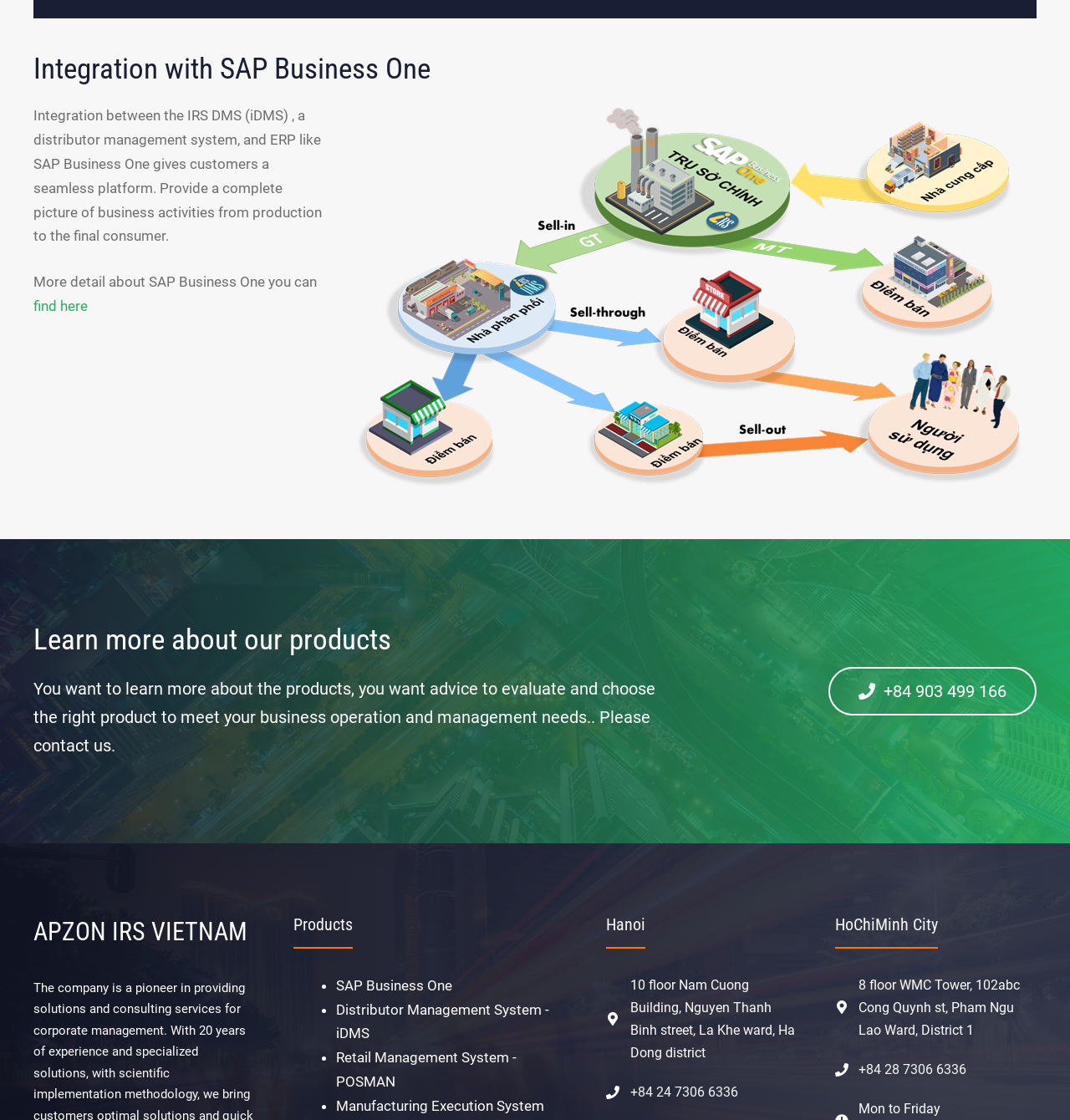Respond with a single word or phrase:
What is the contact number for Hanoi office?

+84 24 7306 6336